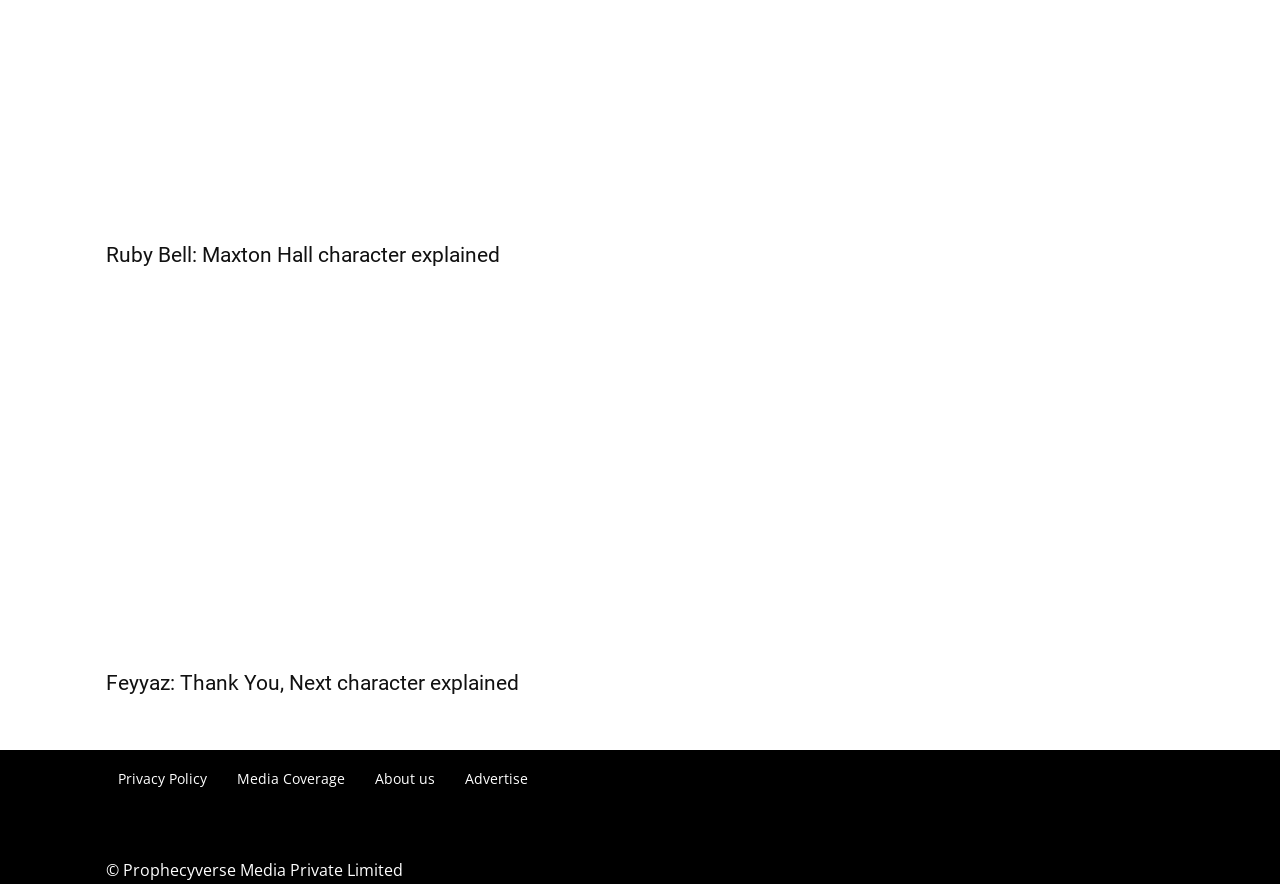Bounding box coordinates are specified in the format (top-left x, top-left y, bottom-right x, bottom-right y). All values are floating point numbers bounded between 0 and 1. Please provide the bounding box coordinate of the region this sentence describes: Media Coverage

[0.185, 0.864, 0.27, 0.898]